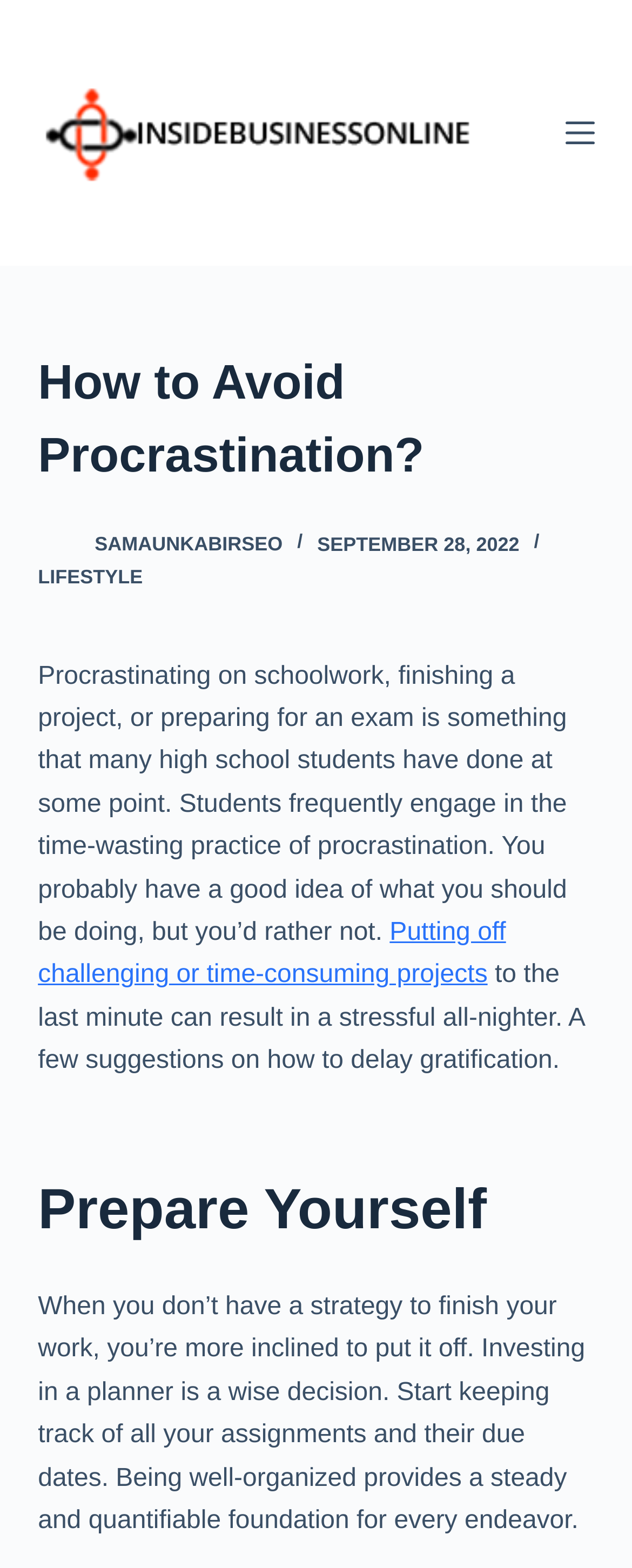Please locate the UI element described by "parent_node: SAMAUNKABIRSEO" and provide its bounding box coordinates.

[0.06, 0.334, 0.124, 0.359]